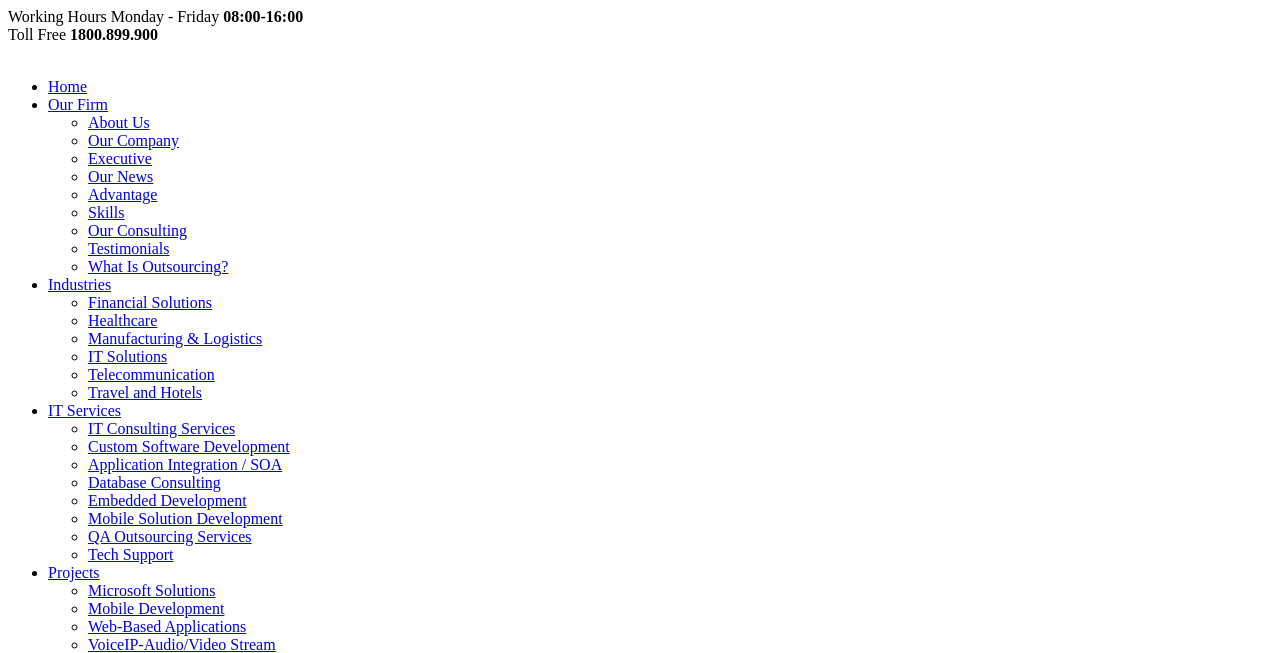What is the last link in the main navigation menu?
Using the image as a reference, answer the question with a short word or phrase.

VoiceIP-Audio/Video Stream